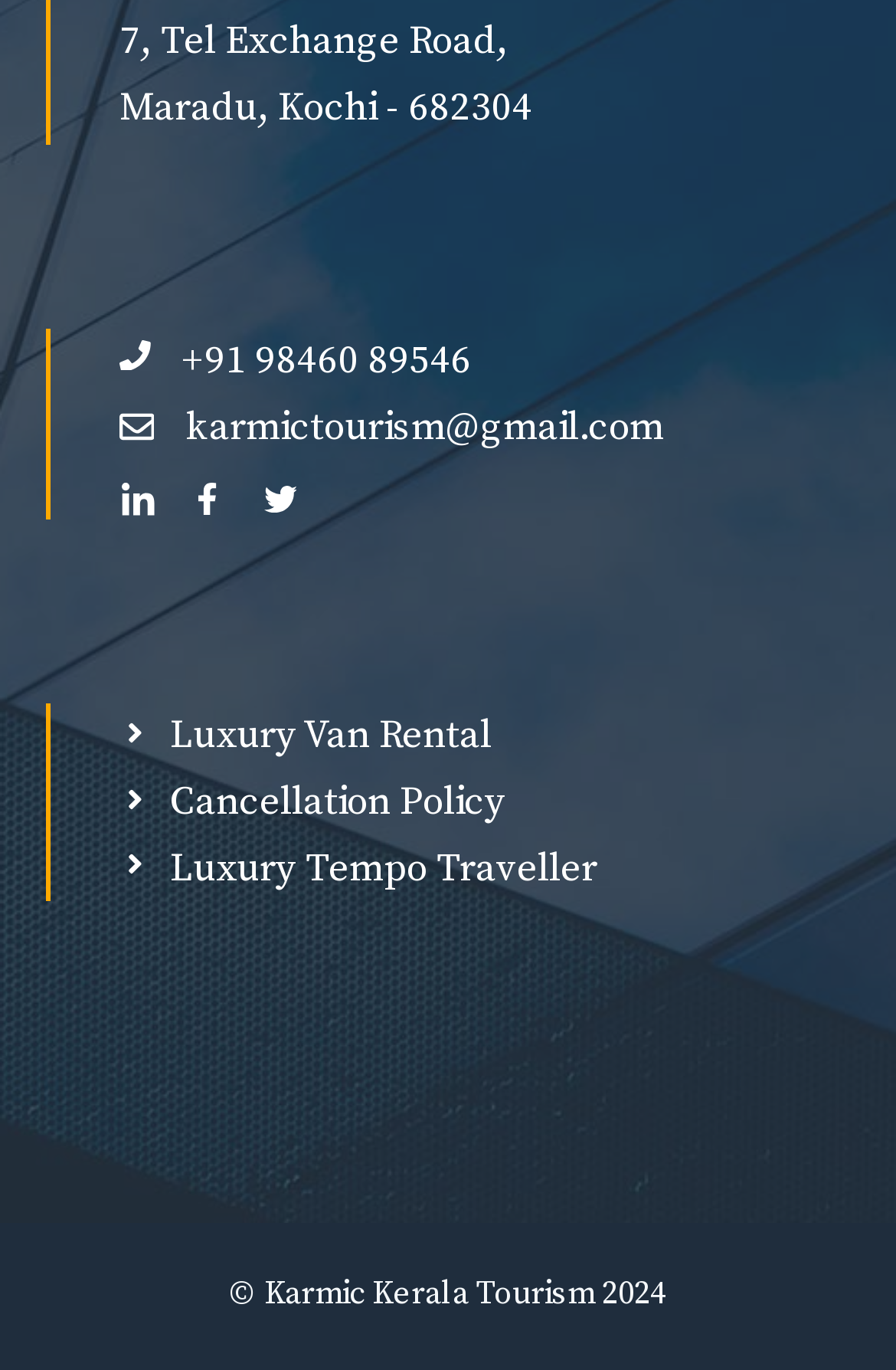Please answer the following question using a single word or phrase: 
What is the address of Karmic Kerala Tourism?

7, Tel Exchange Road, Maradu, Kochi - 682304